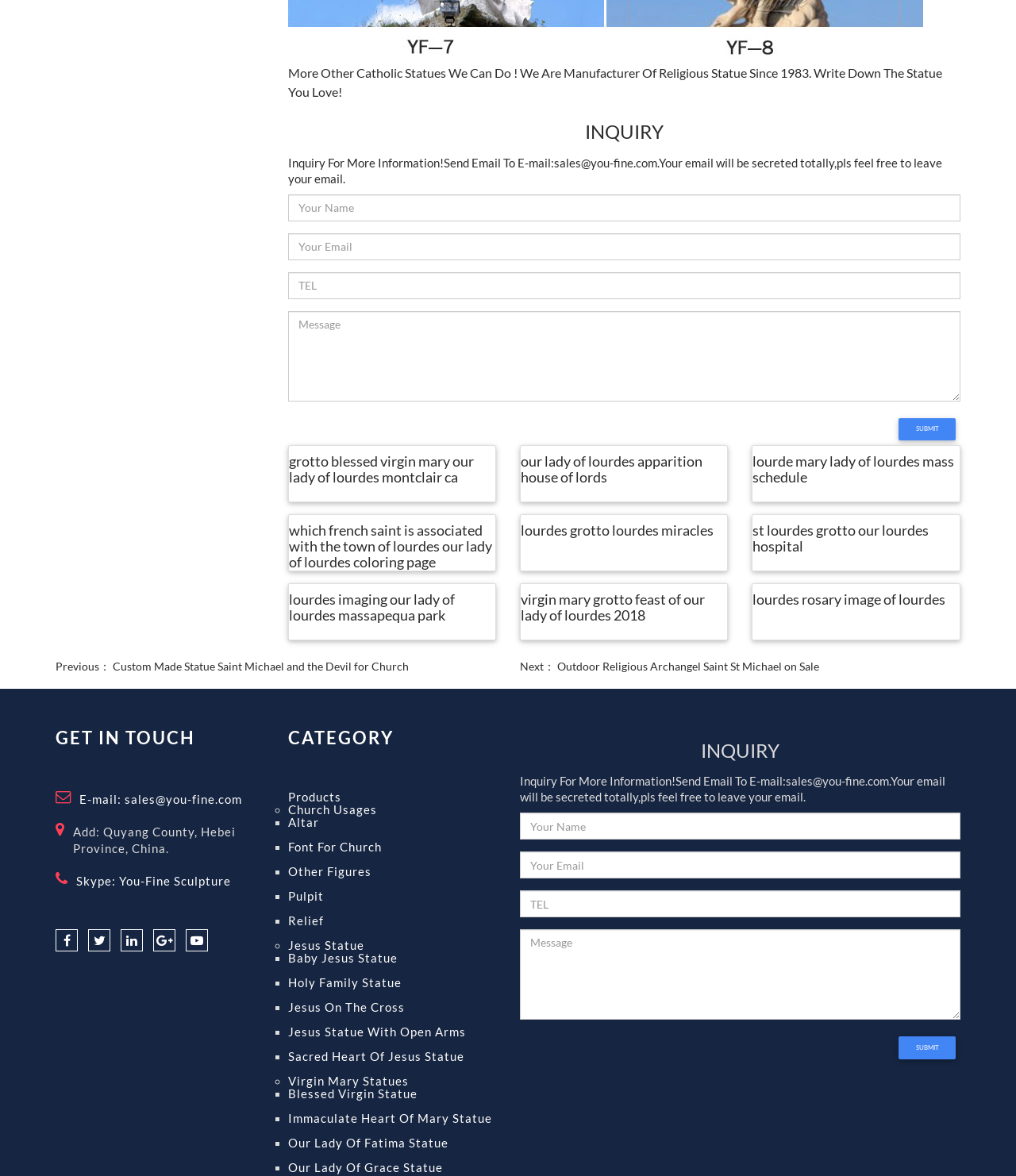What is the company's email address?
Using the details from the image, give an elaborate explanation to answer the question.

The company's email address can be found in the 'INQUIRY' section, where it is written 'Send Email To E-mail:sales@you-fine.com.'